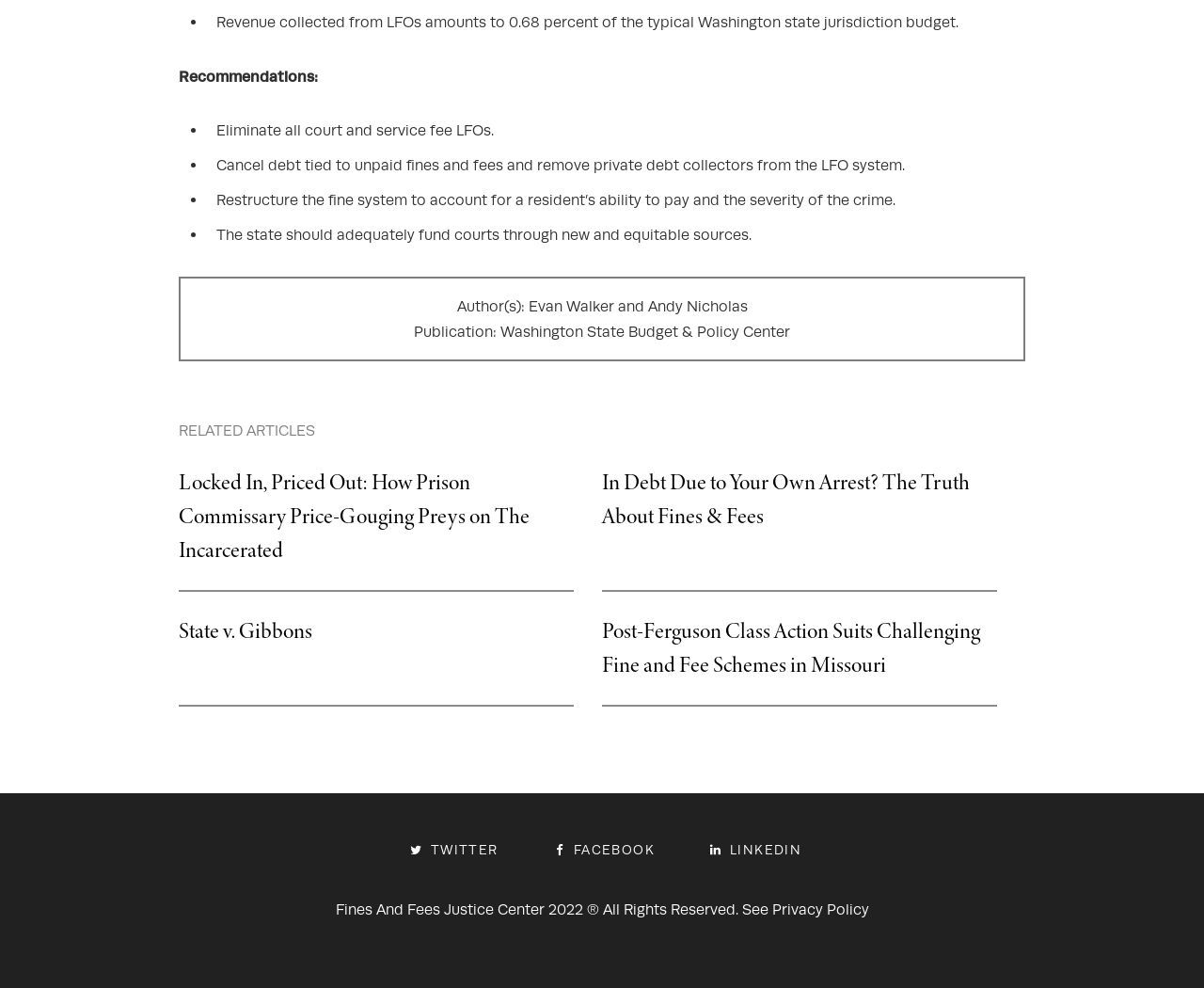Identify the bounding box coordinates for the element you need to click to achieve the following task: "View the publication information". Provide the bounding box coordinates as four float numbers between 0 and 1, in the form [left, top, right, bottom].

[0.344, 0.326, 0.656, 0.345]